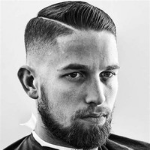Use a single word or phrase to answer the following:
What is the individual's facial hair like?

Well-kept beard